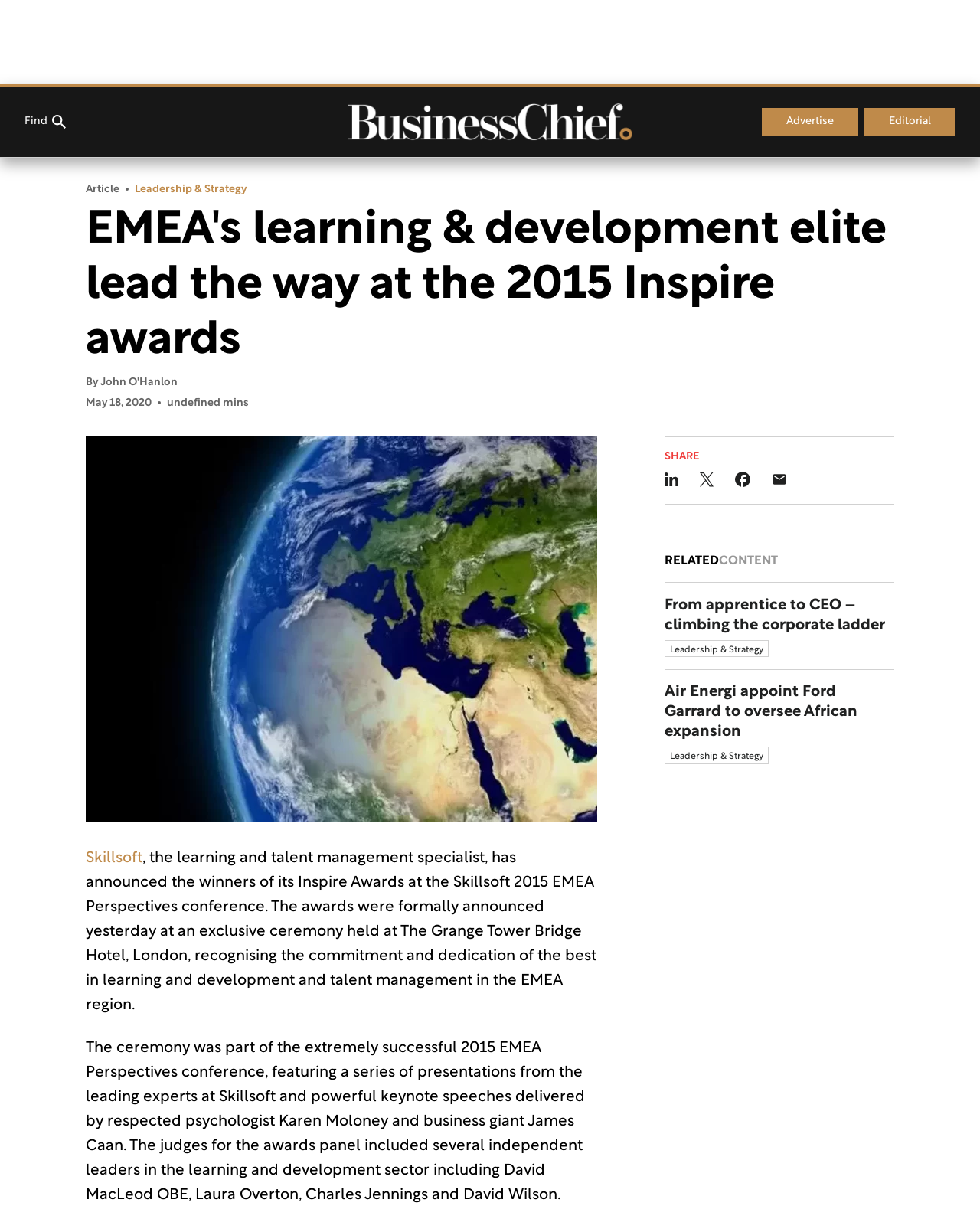Please find the bounding box coordinates of the section that needs to be clicked to achieve this instruction: "Click on the '1 Introduction' link".

None